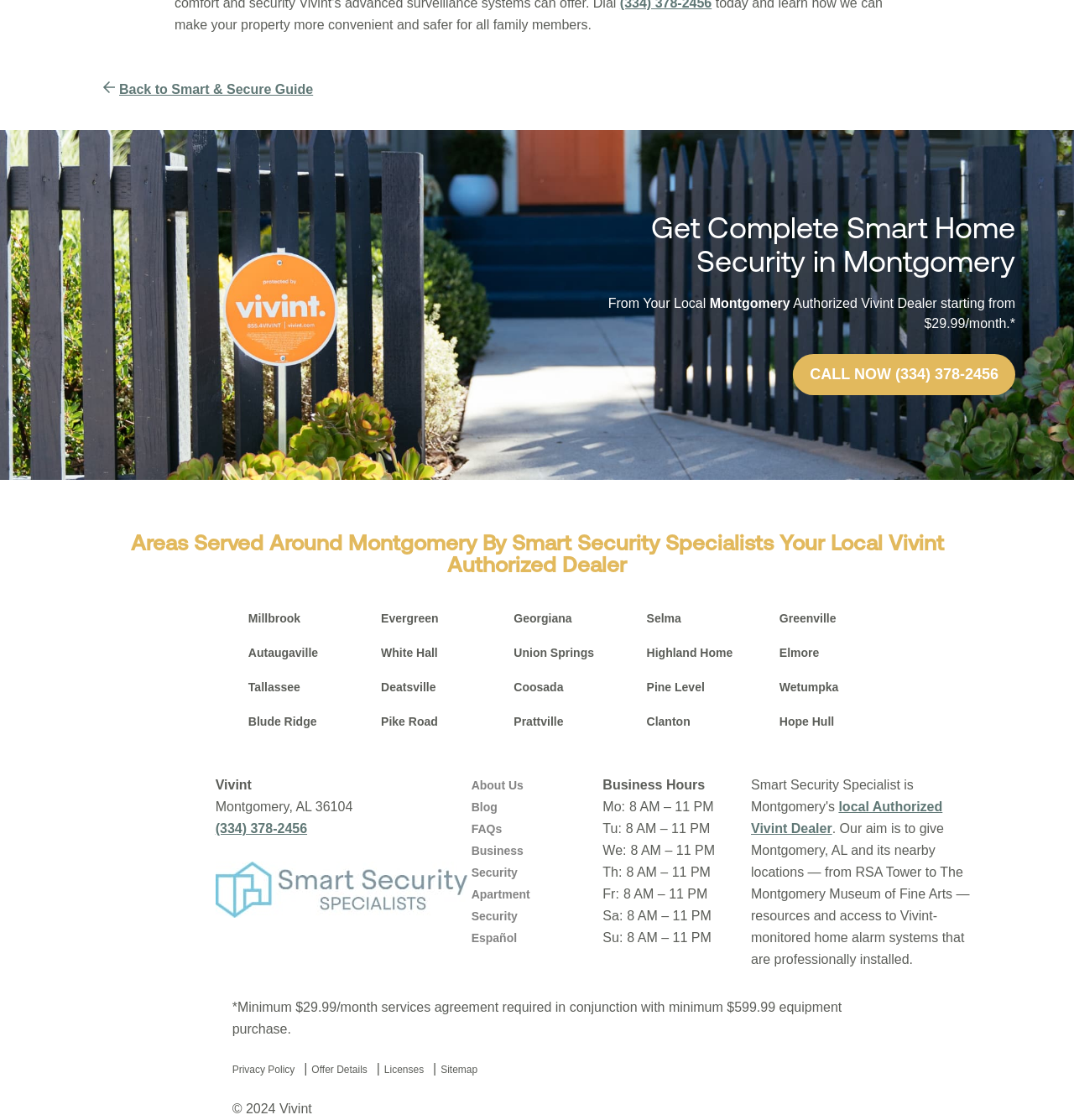Please identify the bounding box coordinates of the region to click in order to complete the task: "Get more information about 'Business Security'". The coordinates must be four float numbers between 0 and 1, specified as [left, top, right, bottom].

[0.439, 0.754, 0.487, 0.785]